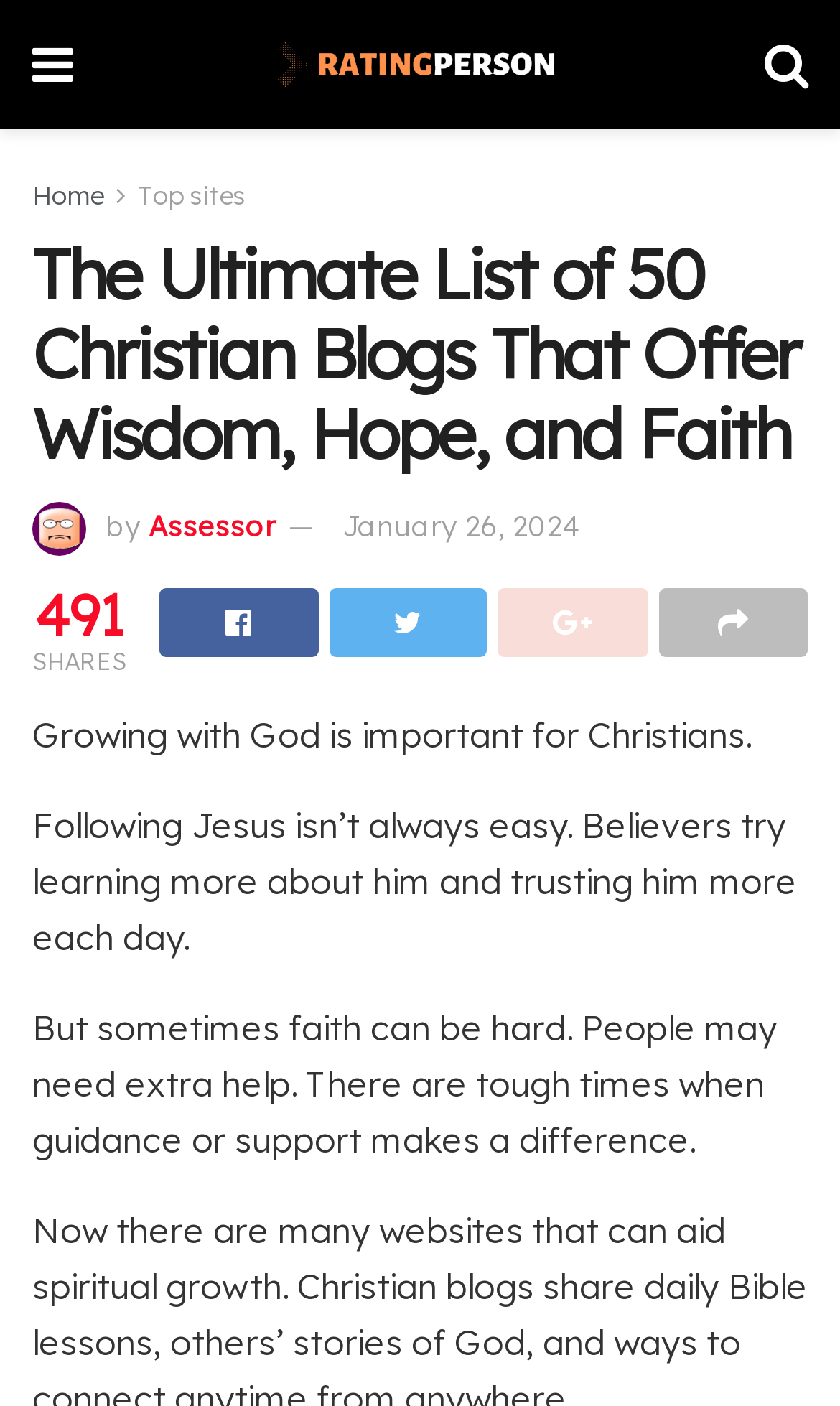Using the information in the image, give a comprehensive answer to the question: 
What is the main topic of the webpage?

I analyzed the content of the webpage and found that it is about Christian blogs, as indicated by the heading 'The Ultimate List of 50 Christian Blogs That Offer Wisdom, Hope, and Faith' and the text describing the importance of growing with God.